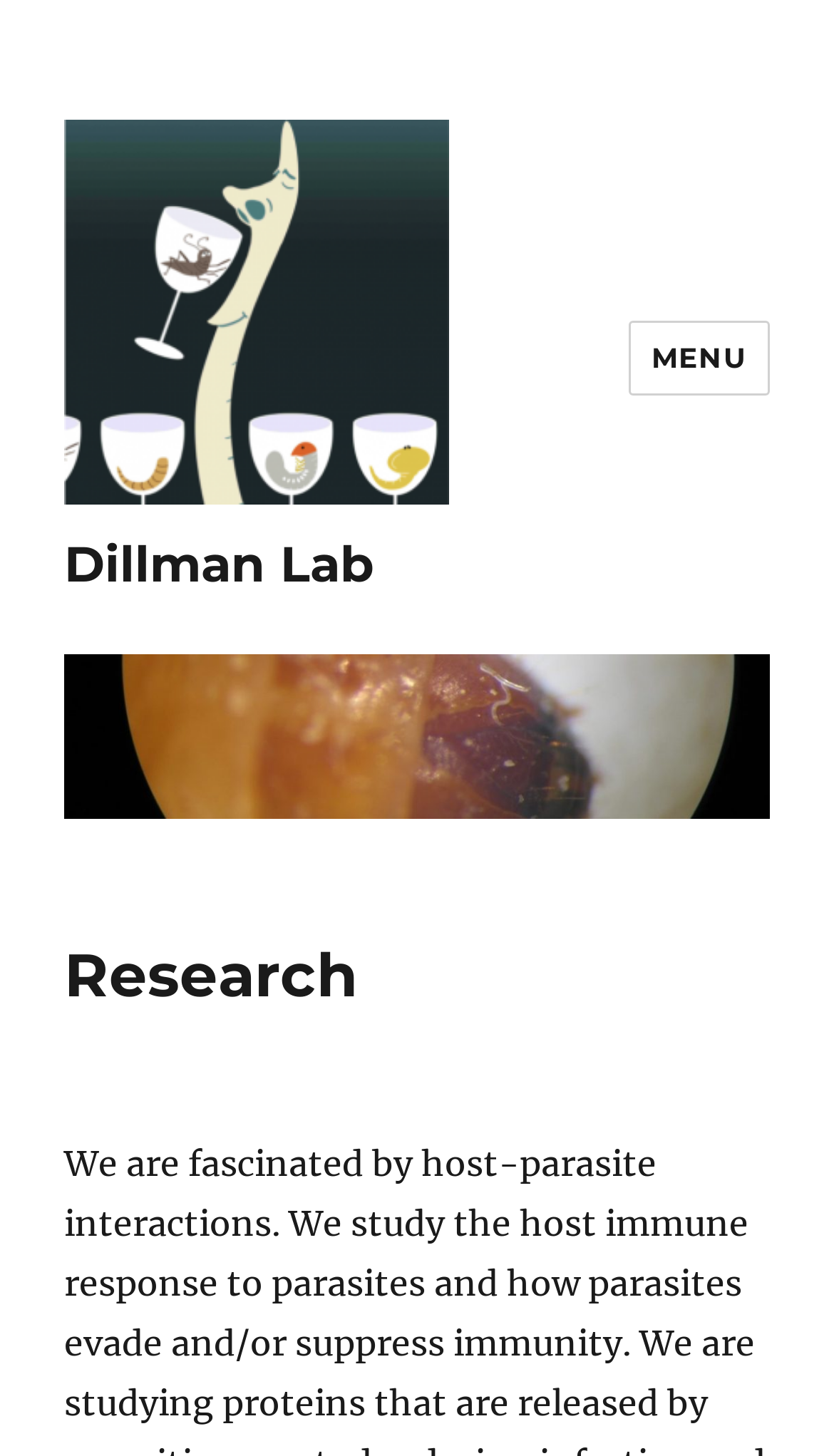What is the name of the lab?
Using the image, provide a concise answer in one word or a short phrase.

Dillman Lab